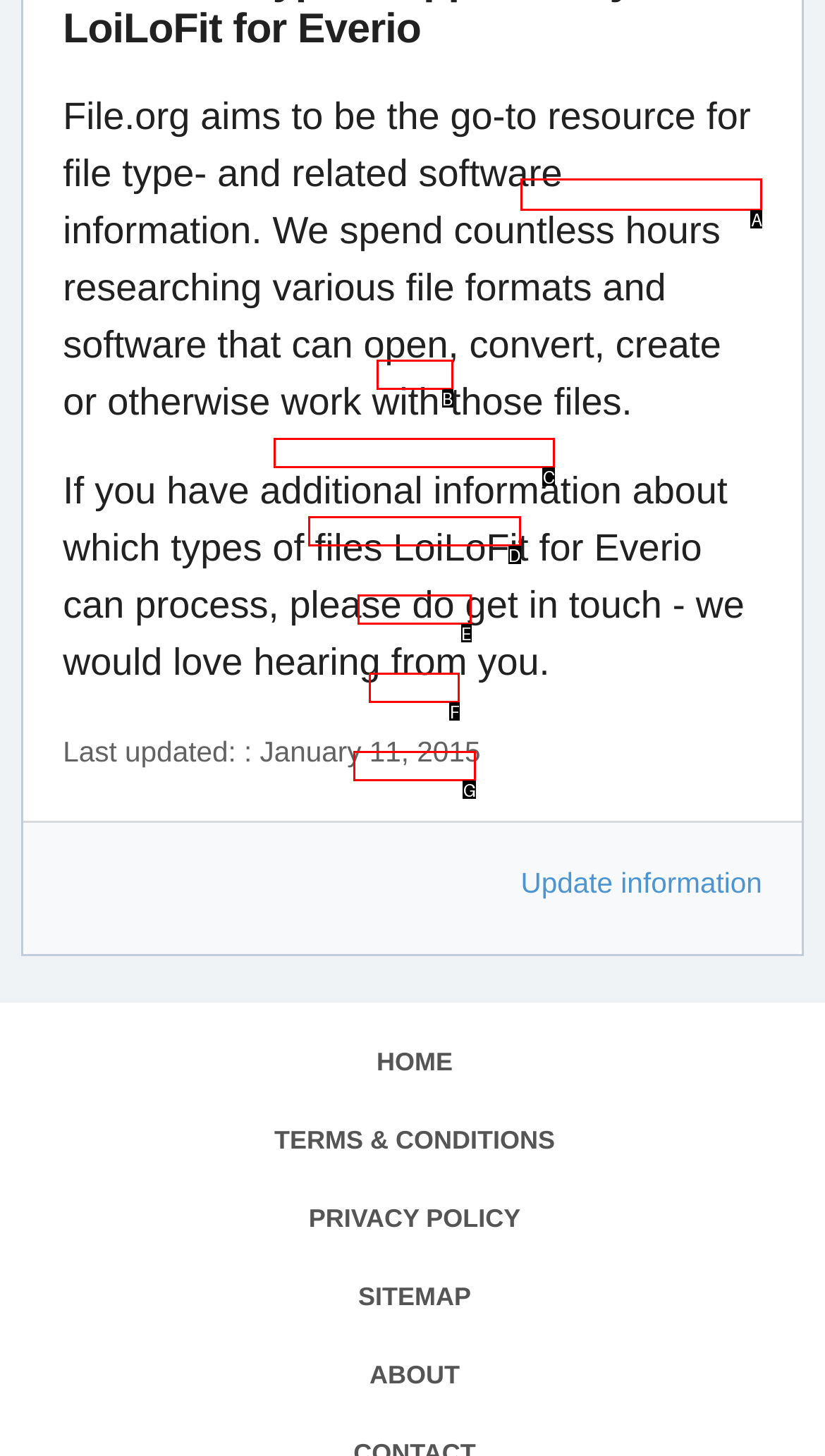Which lettered UI element aligns with this description: CONTACT
Provide your answer using the letter from the available choices.

G